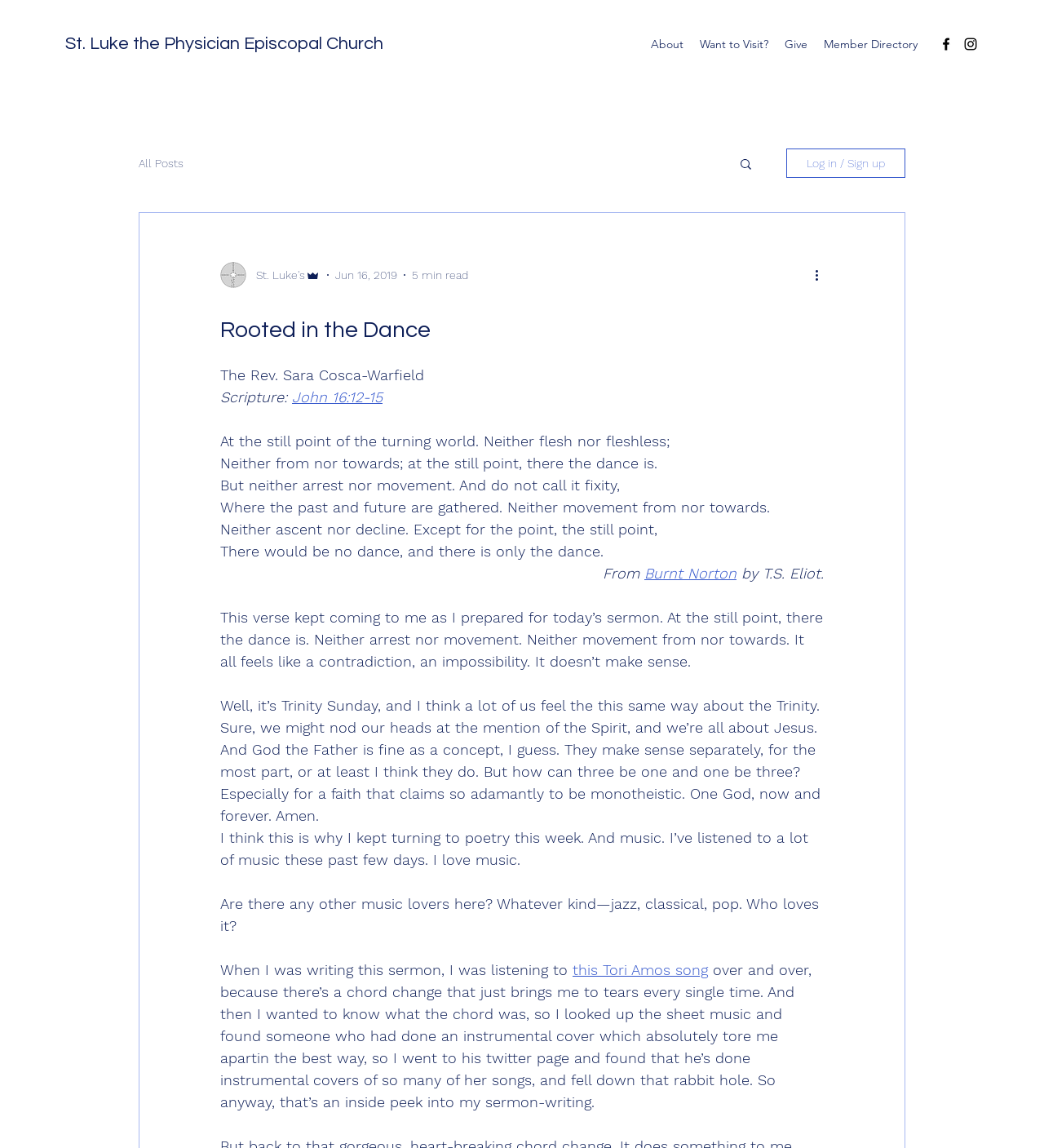Identify the primary heading of the webpage and provide its text.

Rooted in the Dance